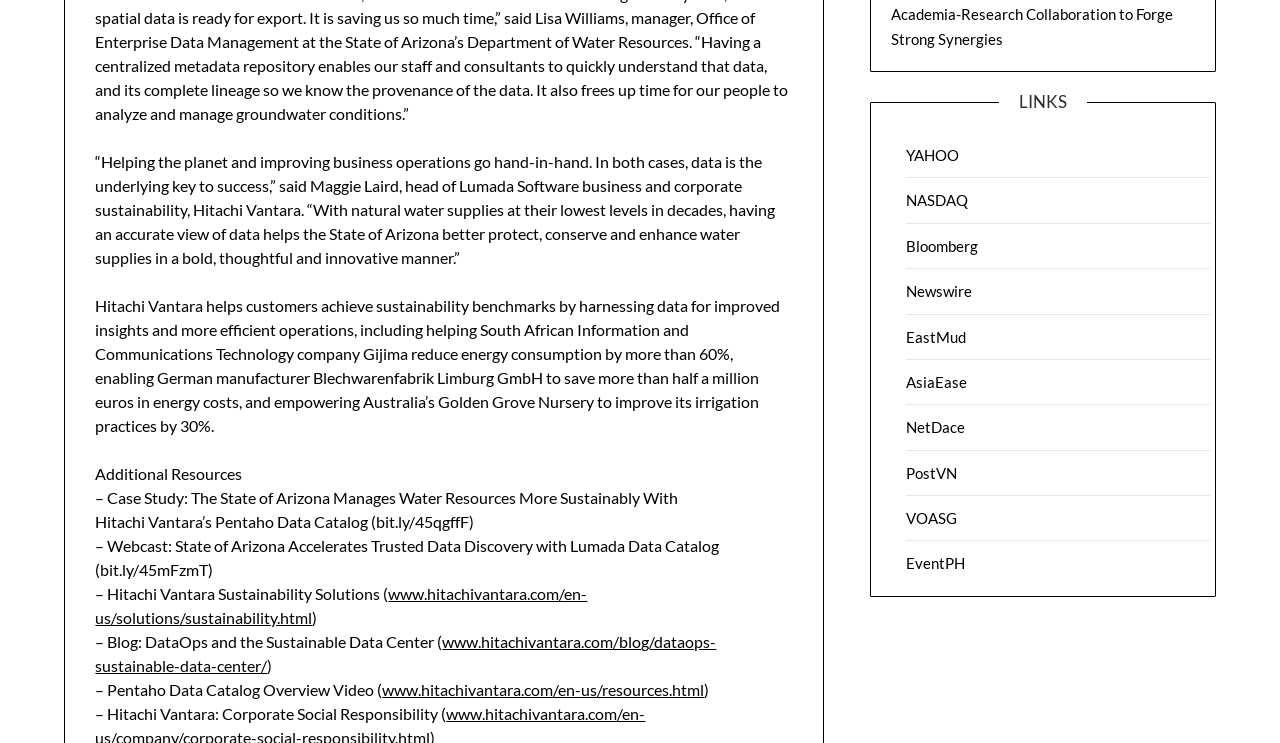Please locate the bounding box coordinates of the element's region that needs to be clicked to follow the instruction: "Click on the link to learn more about Hitachi Vantara Sustainability Solutions". The bounding box coordinates should be provided as four float numbers between 0 and 1, i.e., [left, top, right, bottom].

[0.075, 0.787, 0.459, 0.844]